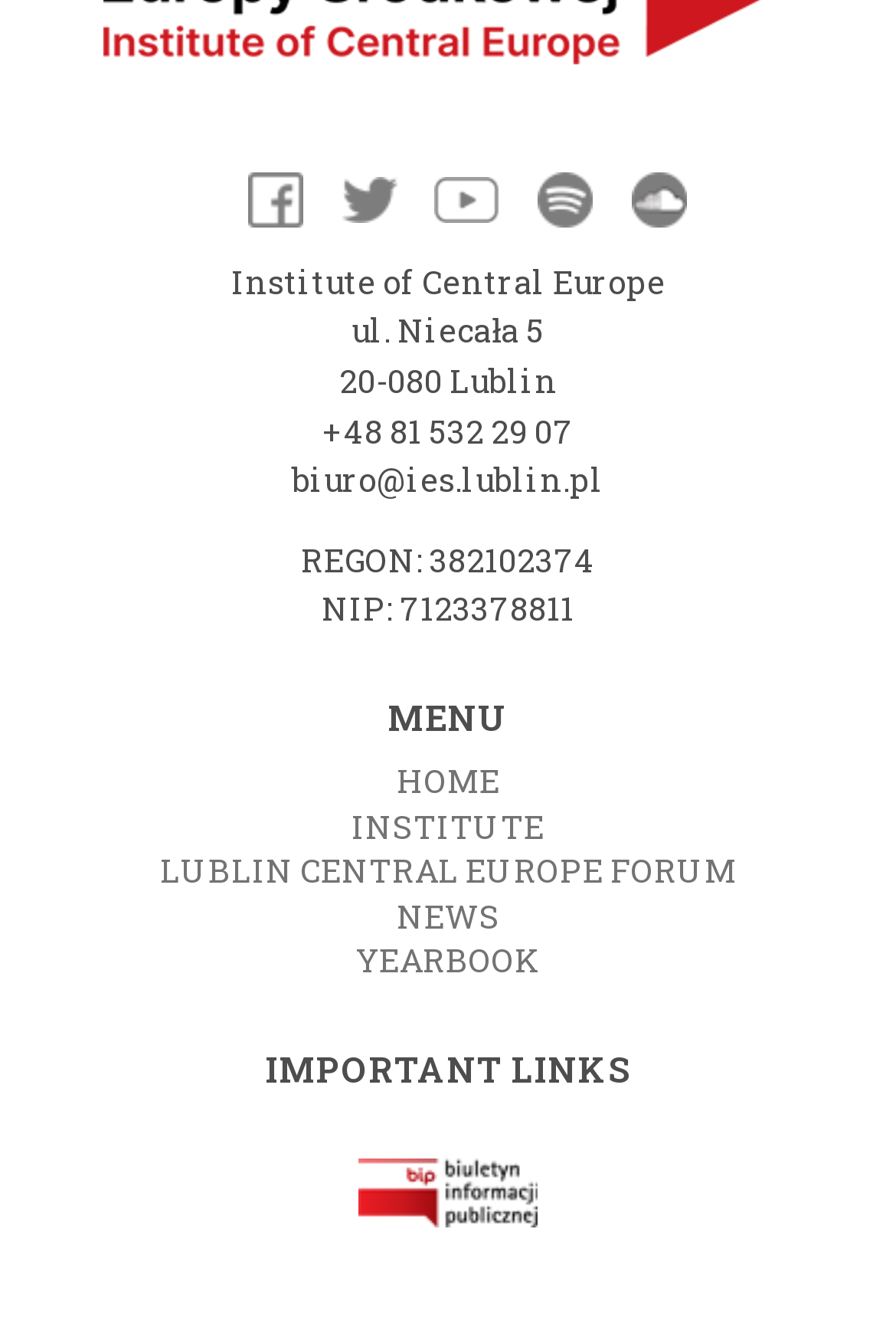What is the name of the institute?
Answer the question with a single word or phrase by looking at the picture.

Institute of Central Europe